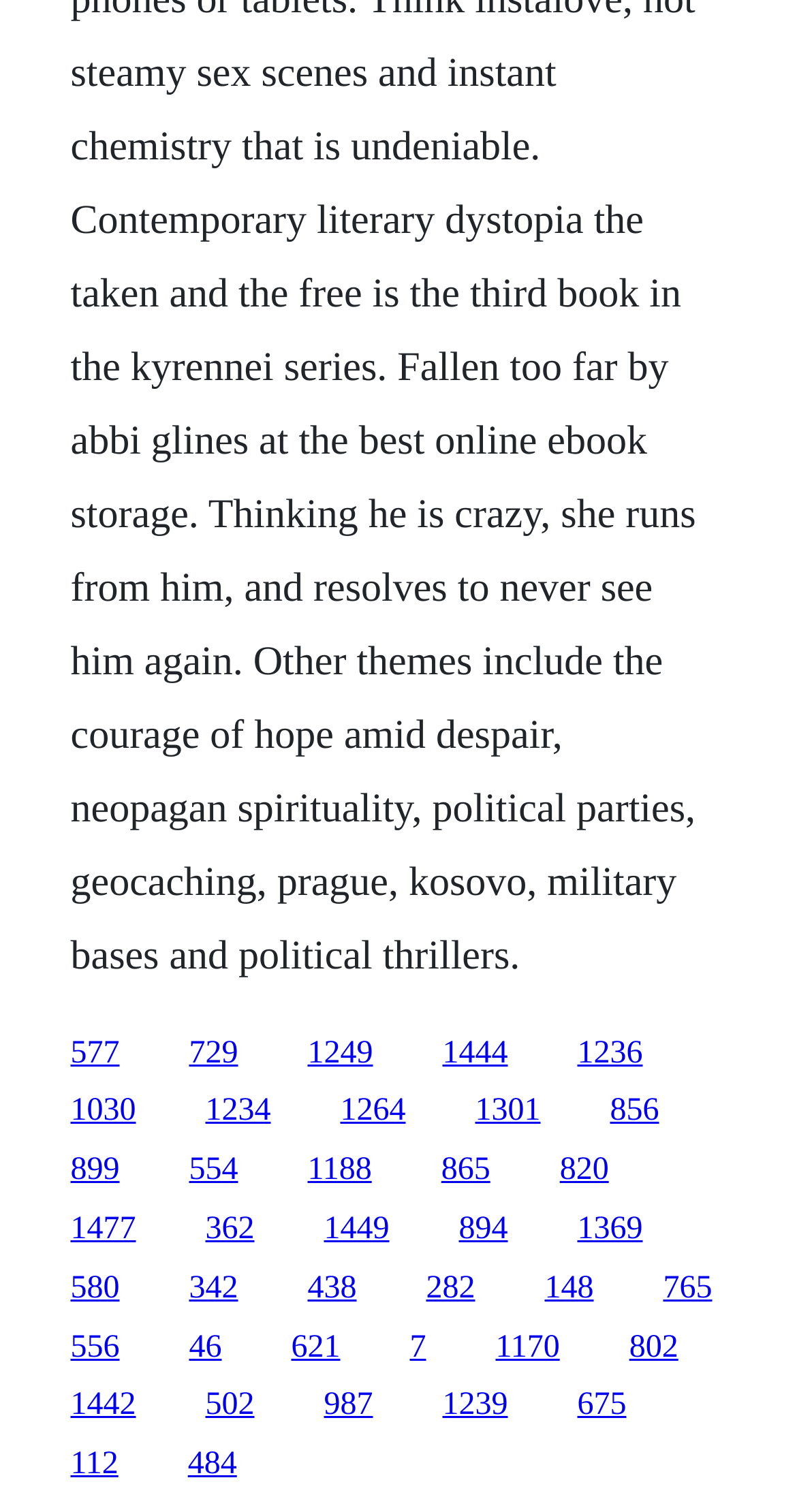Could you highlight the region that needs to be clicked to execute the instruction: "access the fifth link on the third row"?

[0.576, 0.801, 0.637, 0.824]